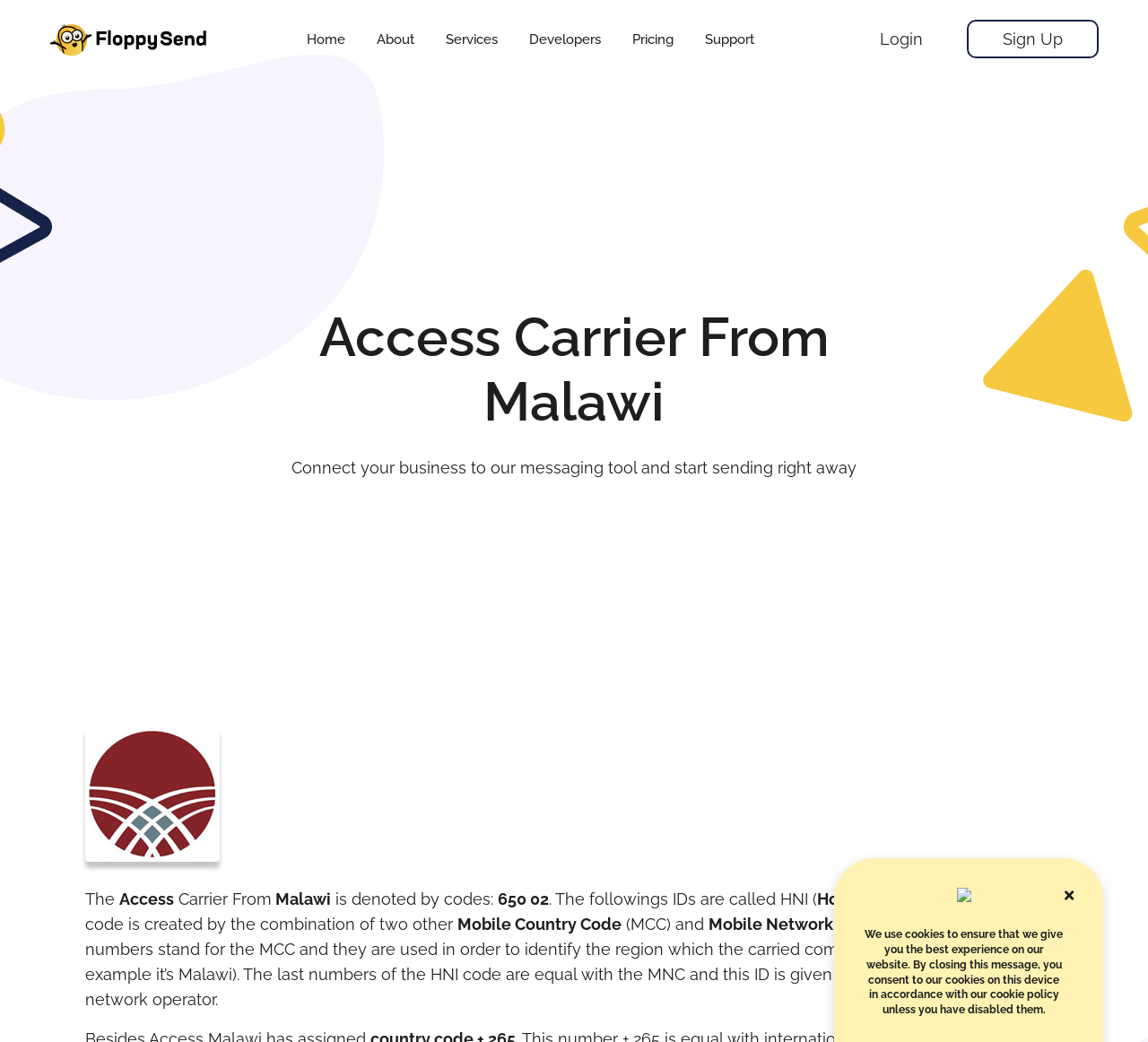Give a one-word or short-phrase answer to the following question: 
What is the purpose of the Access Carrier From Malawi?

To connect business to messaging tool